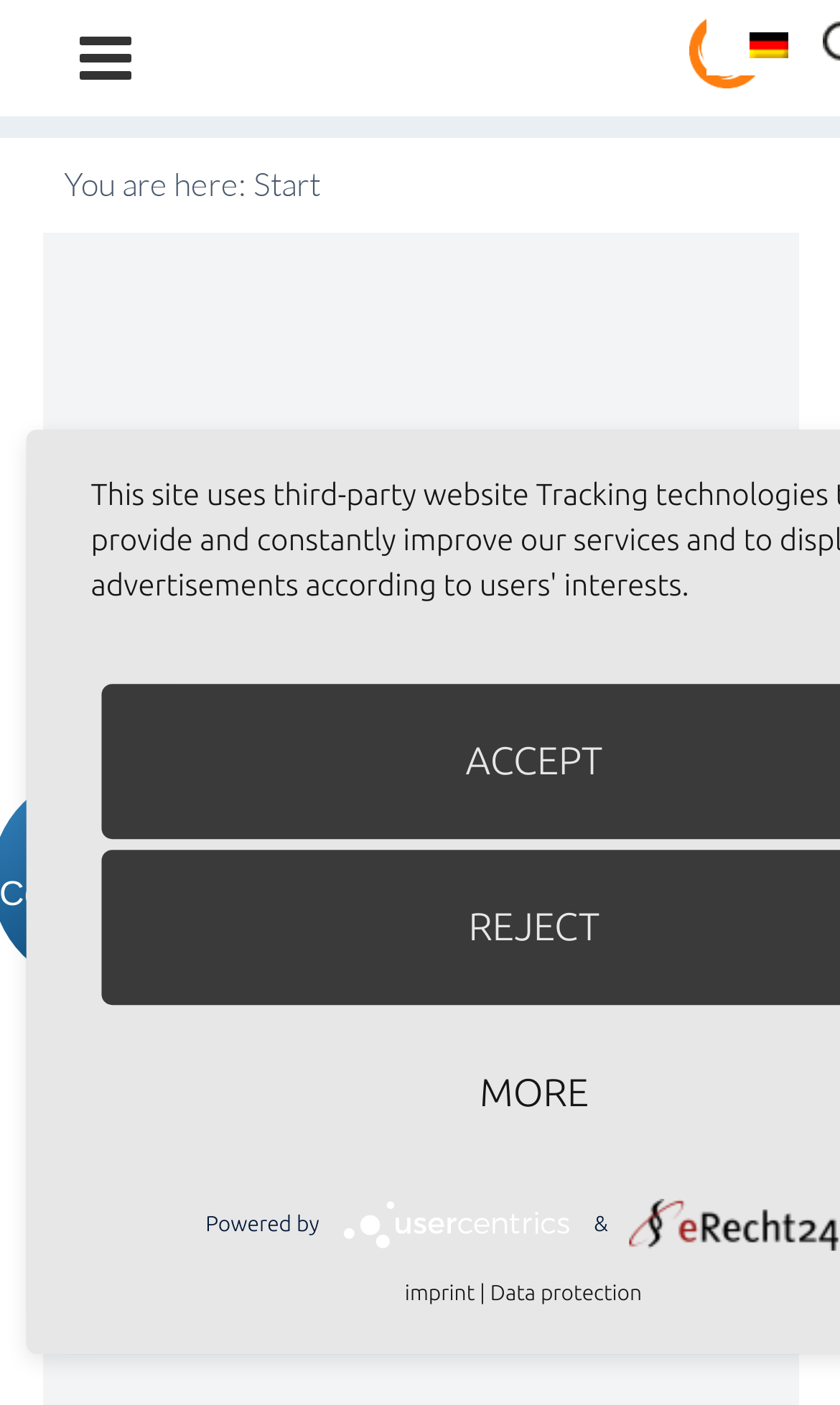Determine the bounding box coordinates for the region that must be clicked to execute the following instruction: "read Diagnostic Distinctions".

[0.321, 0.519, 0.679, 0.734]